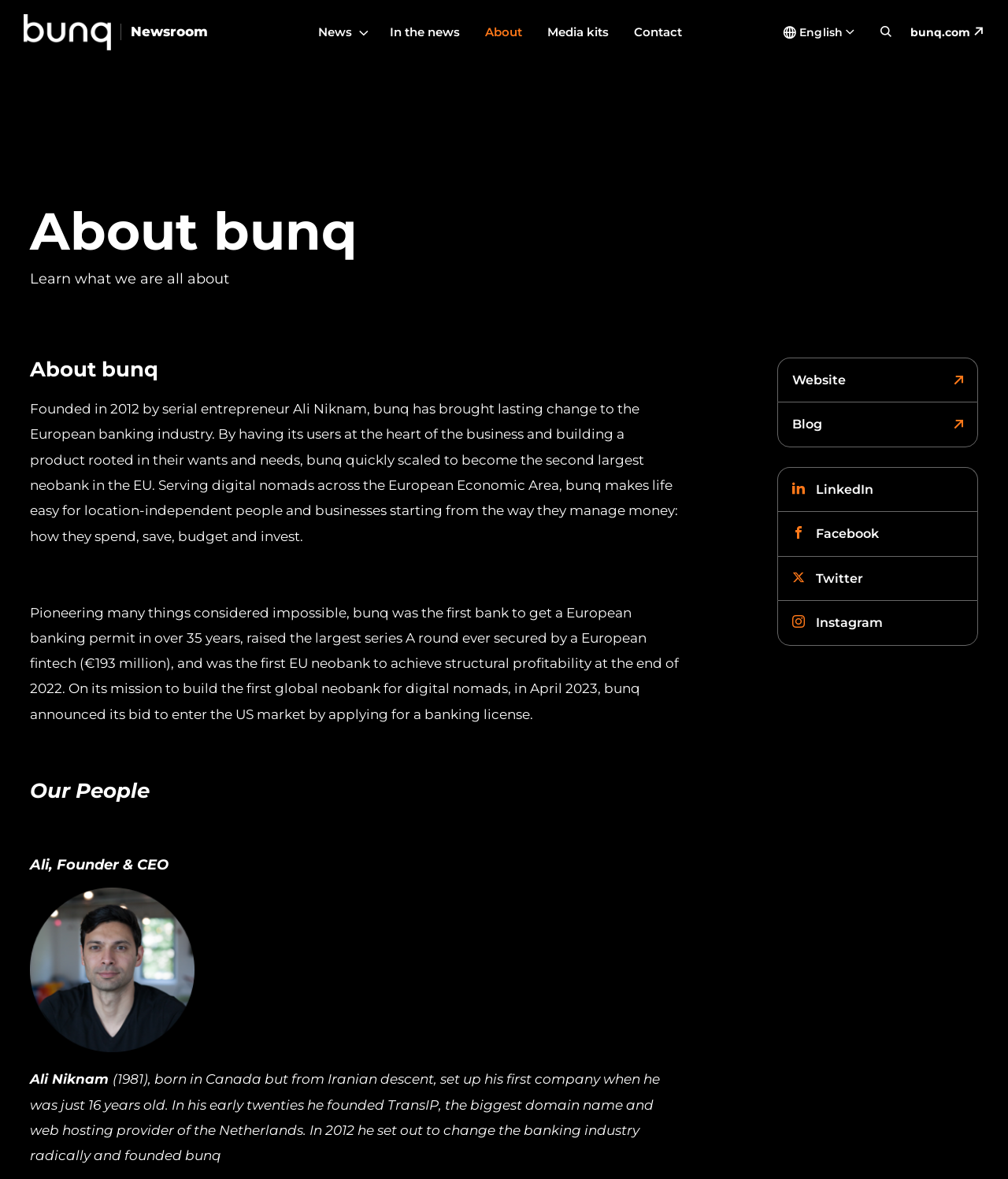What is the year bunq was founded?
Provide a detailed and extensive answer to the question.

I found this information in the text under the 'About bunq' heading, which states that bunq was founded in 2012 by Ali Niknam.